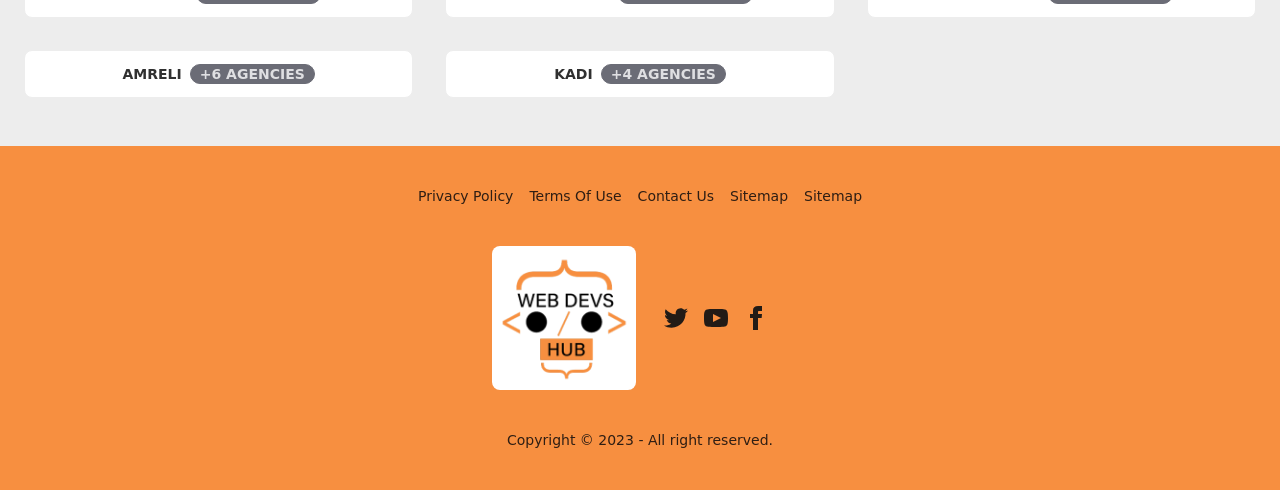Based on the image, please elaborate on the answer to the following question:
What is the copyright information at the bottom?

The StaticText element with the text 'Copyright © 2023 - All right reserved.' is located at the bottom of the webpage, indicating the copyright information of the website.